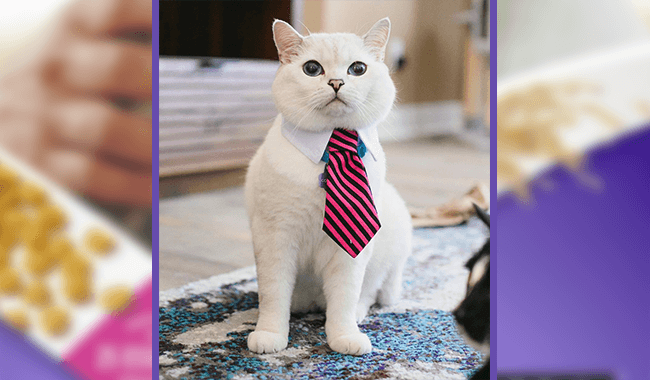Give a one-word or one-phrase response to the question: 
What is the pattern on the cat's tie?

bold pink striped